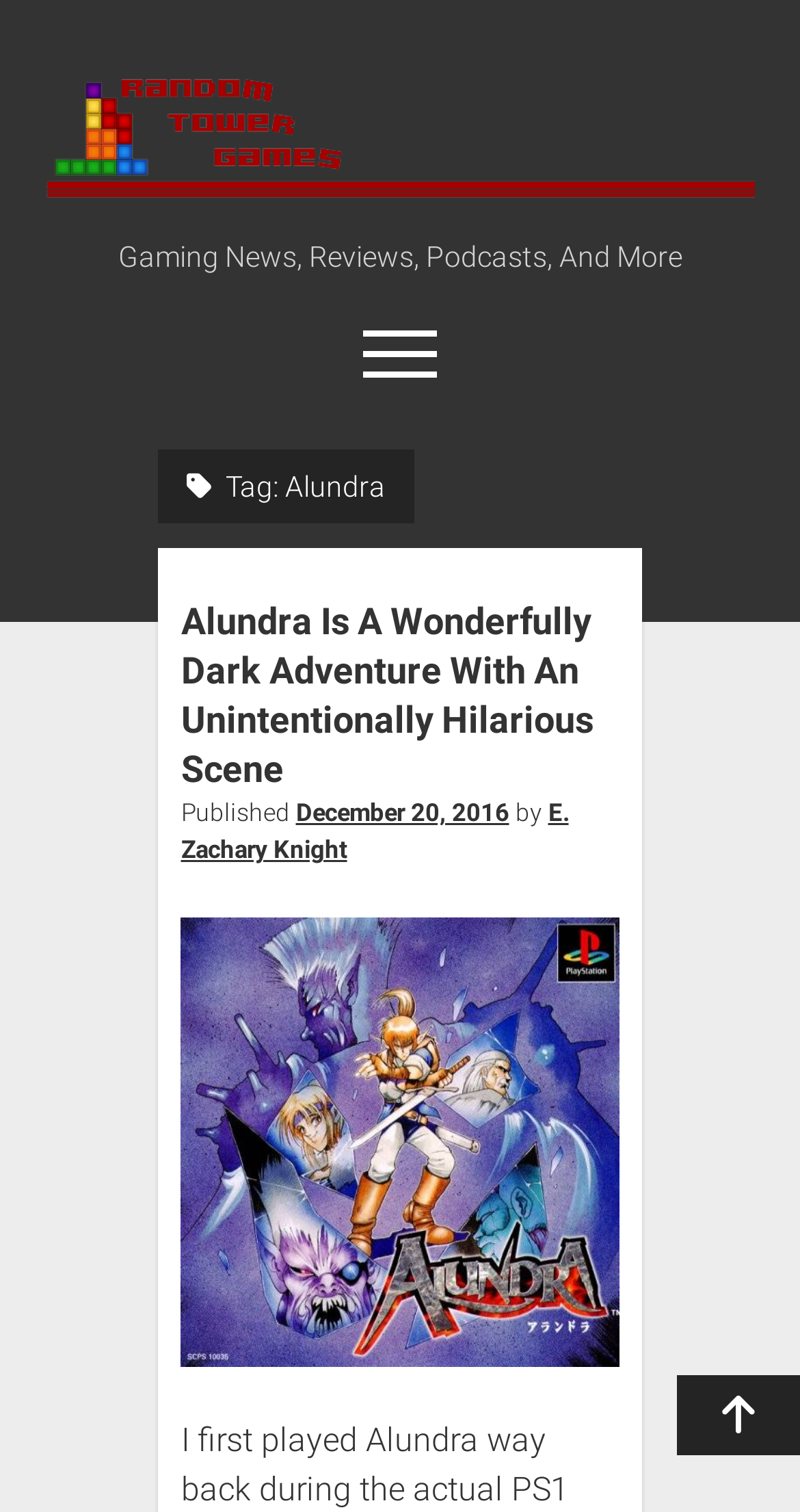What is the name of the game in the image?
Please provide an in-depth and detailed response to the question.

The image is located at the top of the webpage, and it has a caption 'Random Tower'. The image is likely a game cover or a screenshot, and the game's name is Alundra, which is also the title of the webpage.